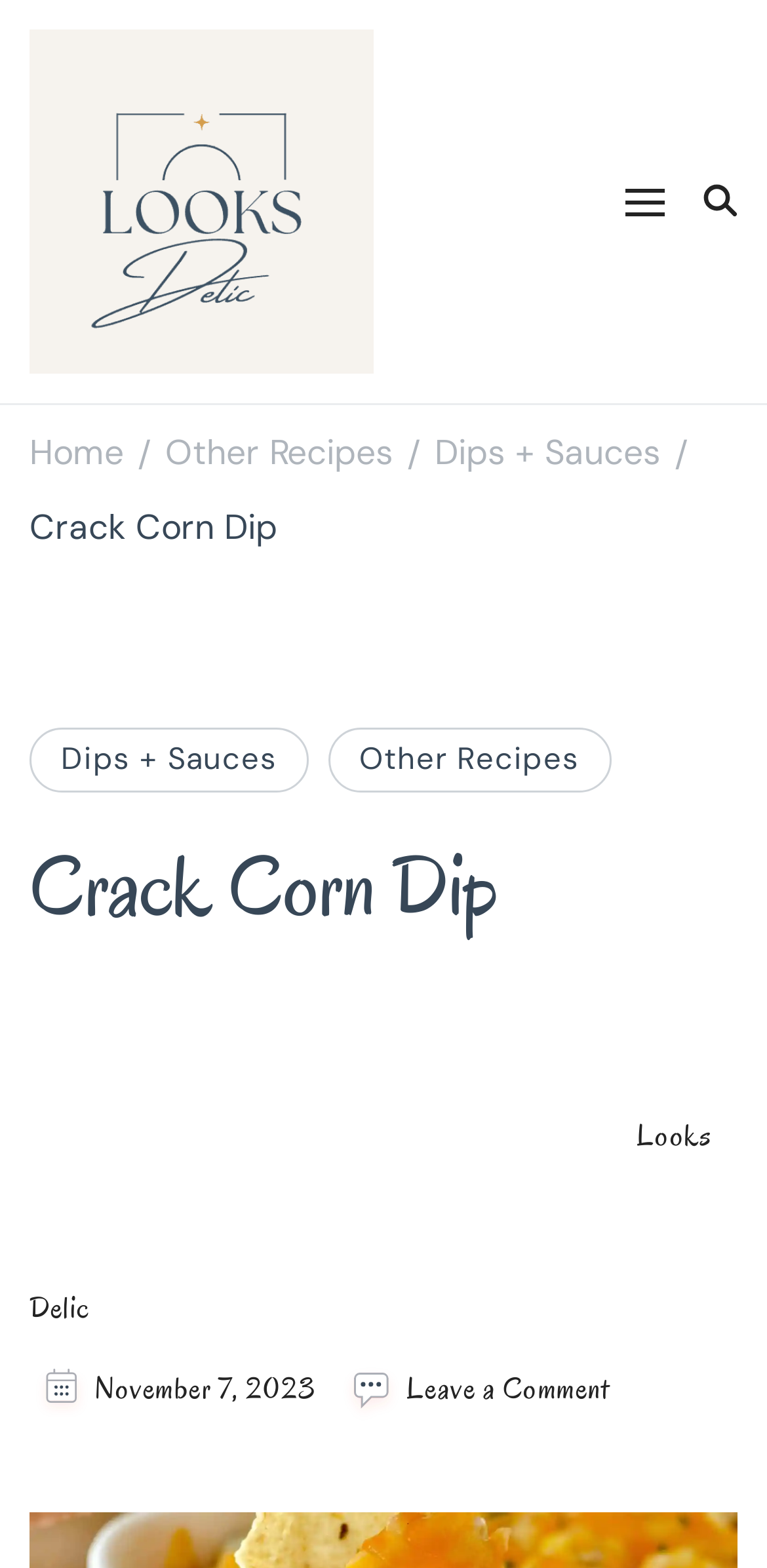Please answer the following question as detailed as possible based on the image: 
How many images are on the webpage?

I counted the number of image elements on the webpage, which are the 'Looks Delic logo', an image at coordinates [0.91, 0.114, 0.962, 0.139], an image at coordinates [0.038, 0.632, 0.808, 0.82], an image at coordinates [0.038, 0.869, 0.123, 0.908], and an image at coordinates [0.438, 0.868, 0.53, 0.914], totaling 5 images.